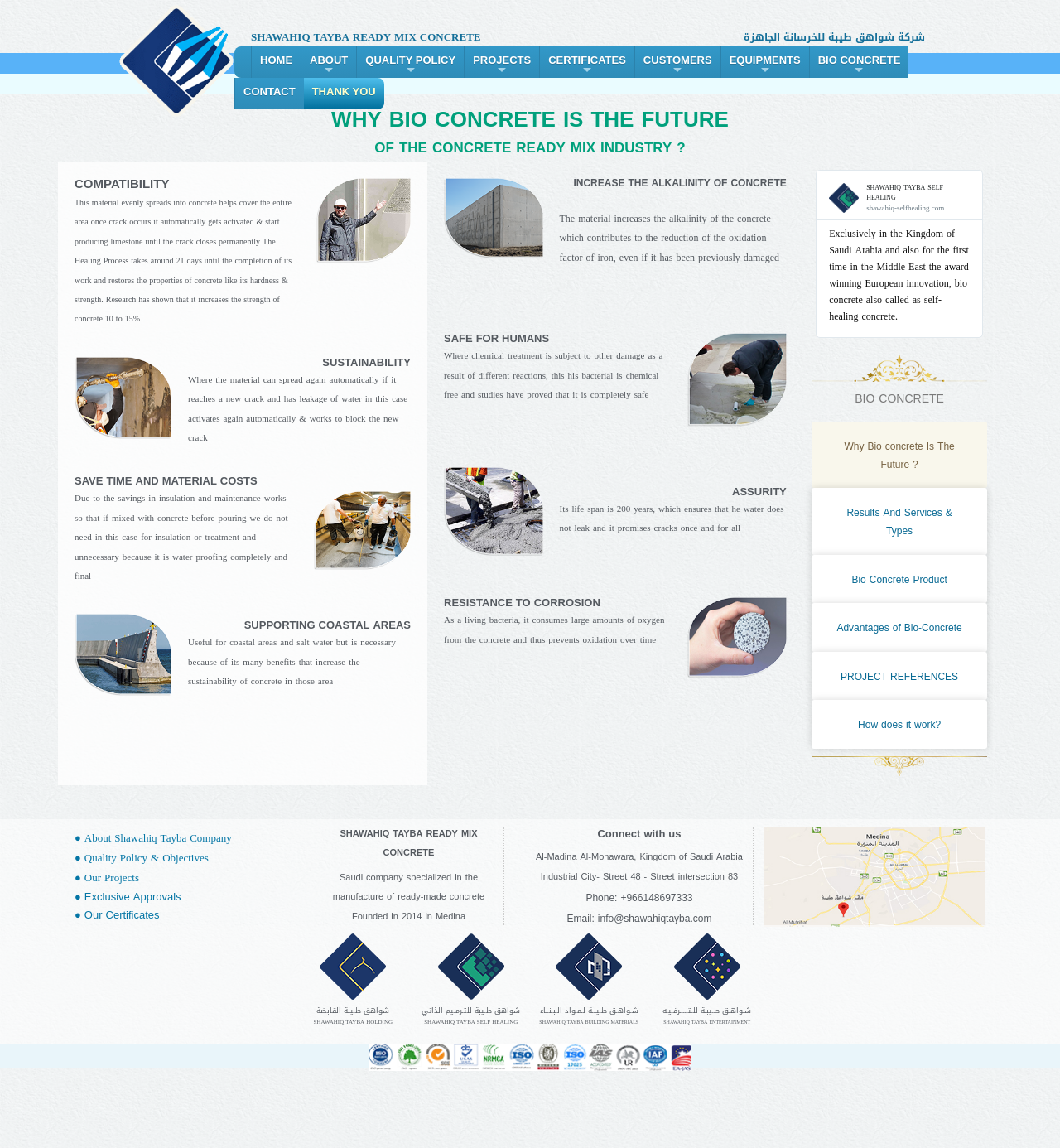What is the benefit of using Bio Concrete in coastal areas?
Can you provide an in-depth and detailed response to the question?

I found the answer by reading the StaticText element that mentions 'SUPPORTING COASTAL AREAS' and the subsequent text that explains the benefits of using Bio Concrete in such areas.